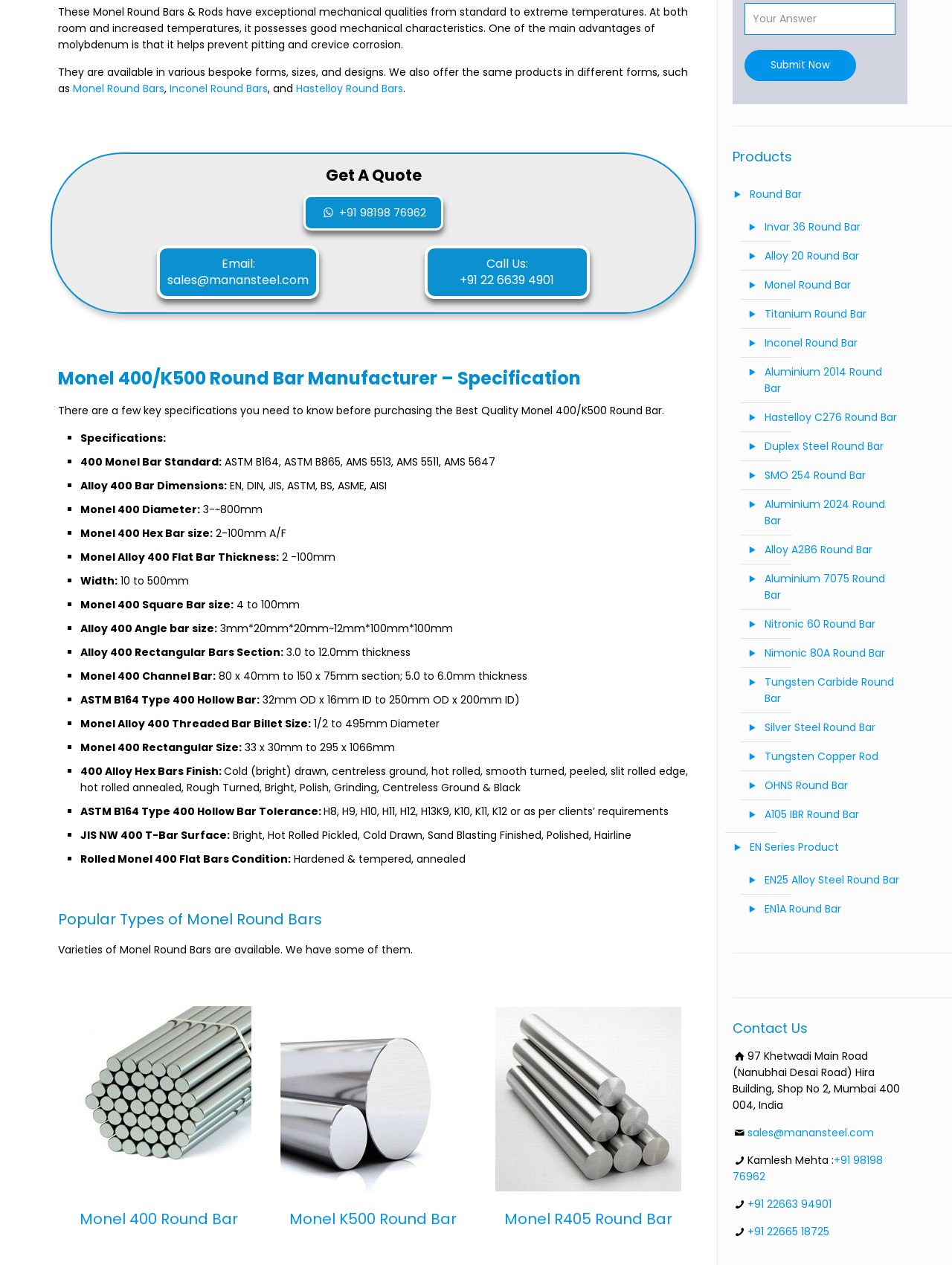What is the purpose of Molybdenum in Monel?
Answer the question with a detailed and thorough explanation.

The webpage mentions that one of the main advantages of Molybdenum is that it helps prevent pitting and crevice corrosion. This suggests that the purpose of Molybdenum in Monel is to prevent corrosion.